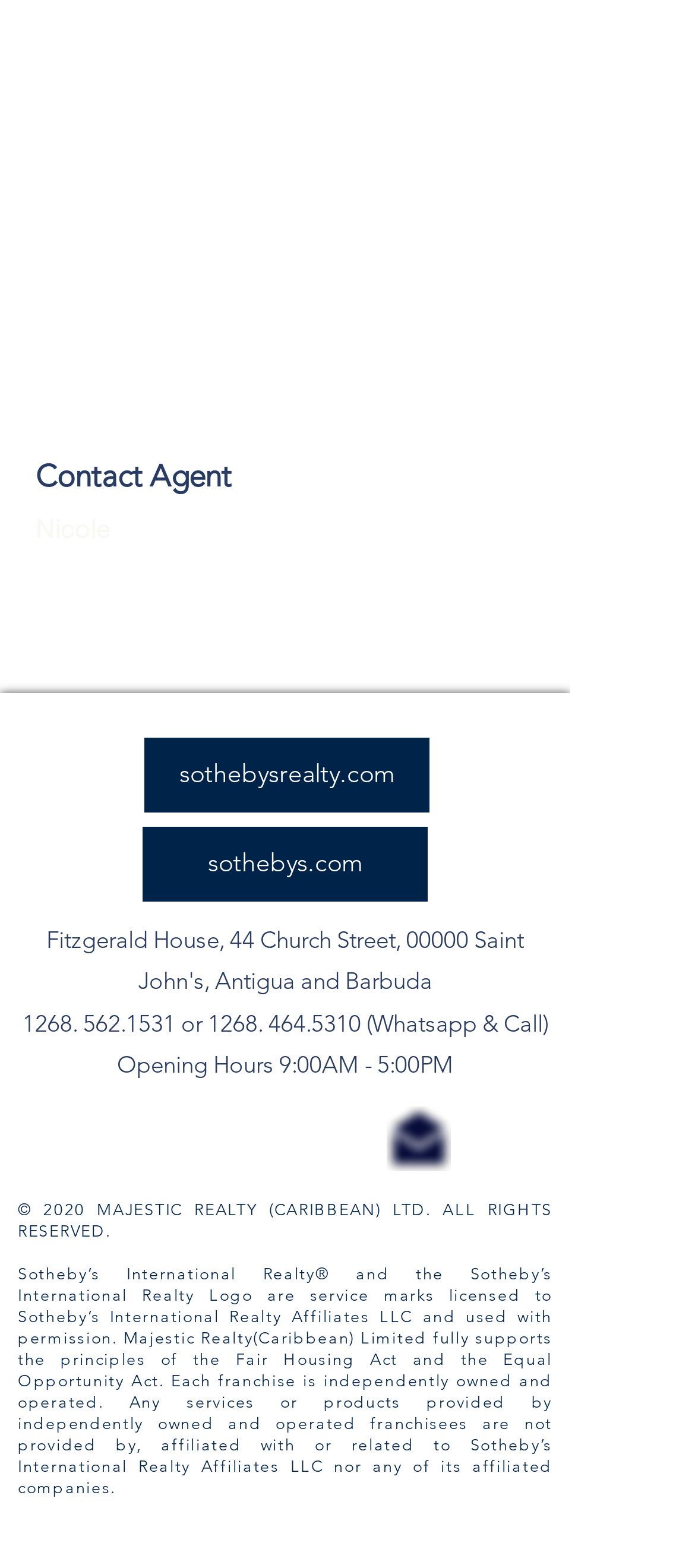Respond to the question below with a concise word or phrase:
What is the phone number?

562.1531 or 464.5310